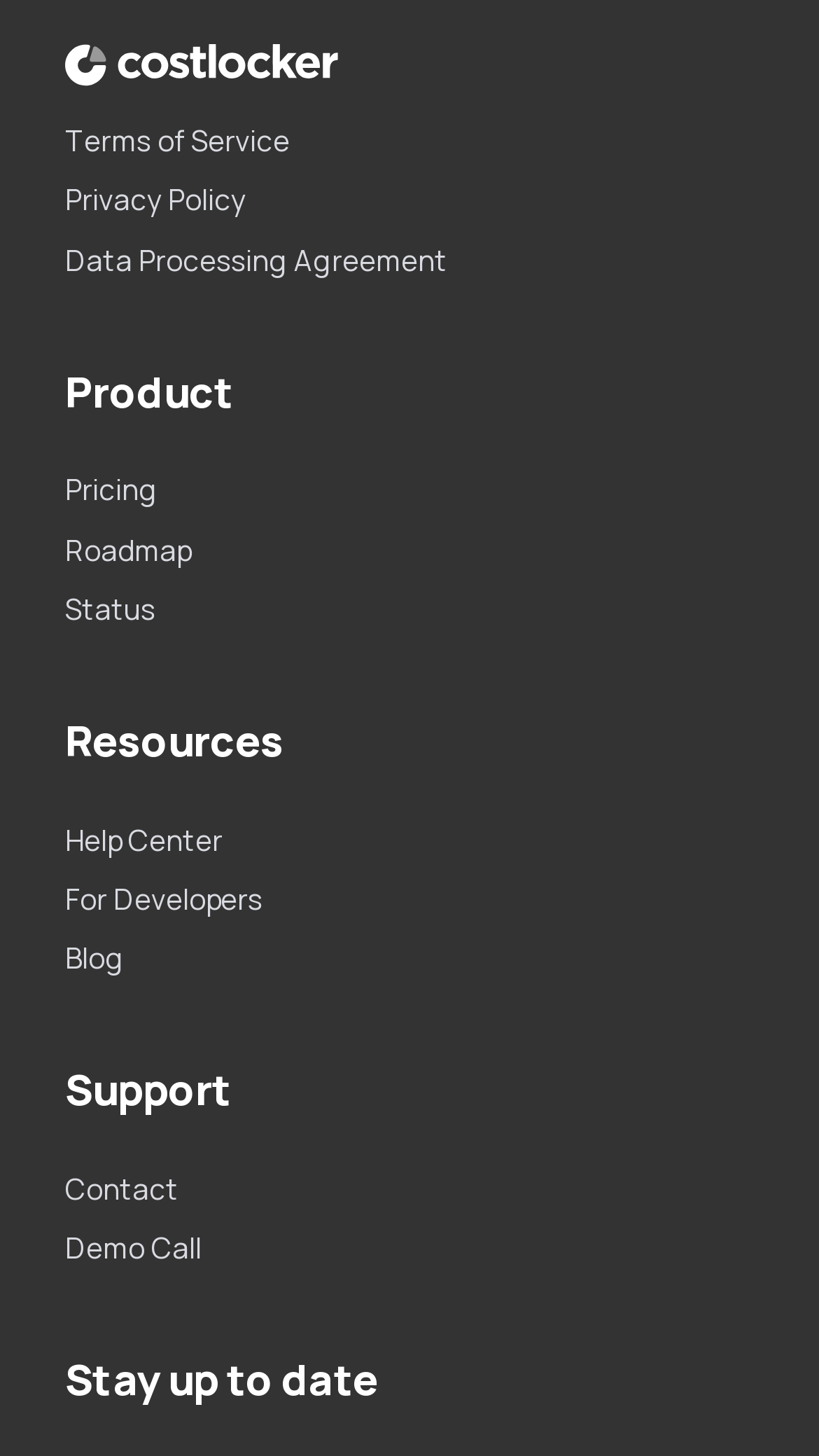What is the last link in the 'Support' section?
Based on the image, respond with a single word or phrase.

Demo Call